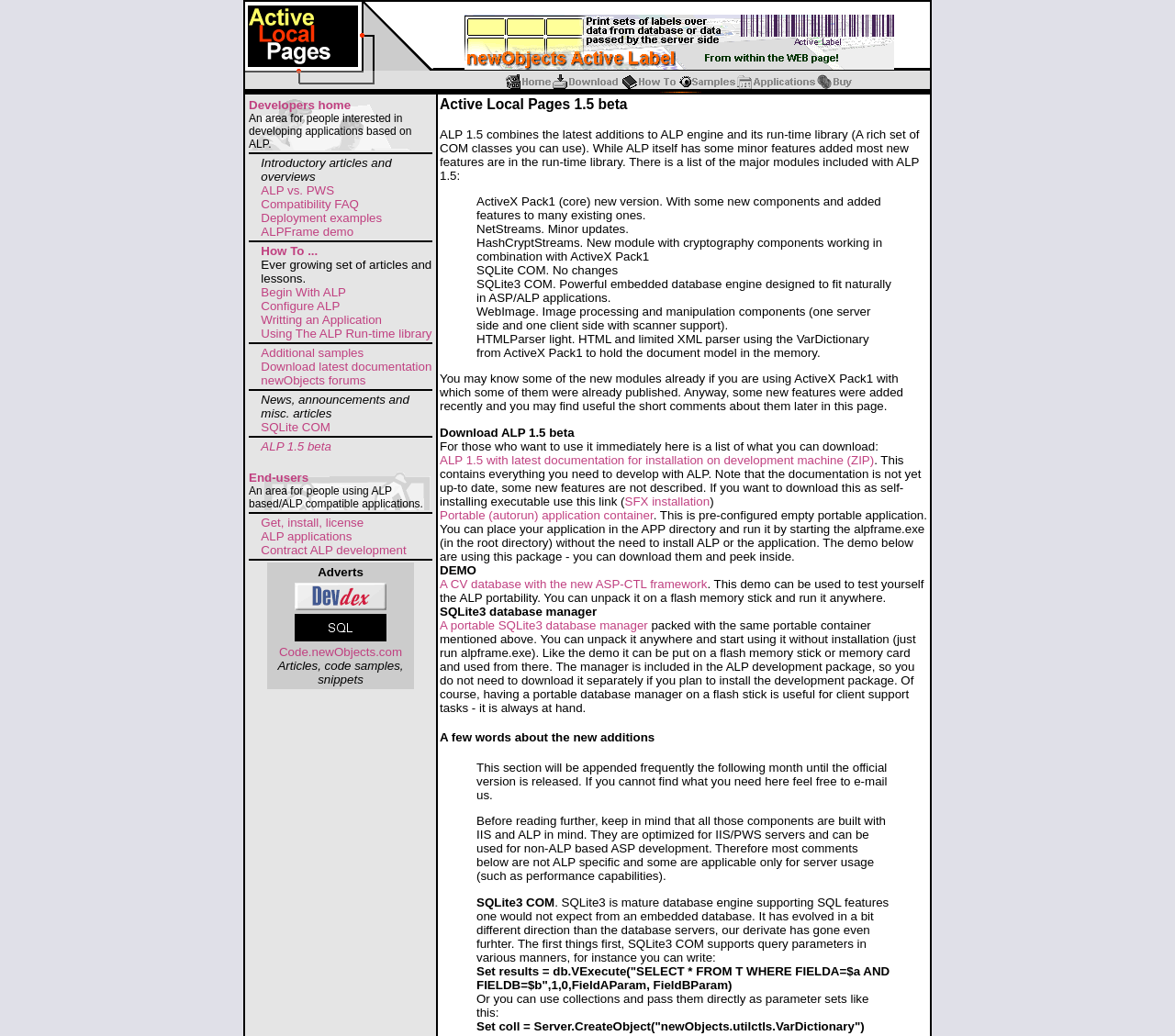Please find the bounding box coordinates in the format (top-left x, top-left y, bottom-right x, bottom-right y) for the given element description. Ensure the coordinates are floating point numbers between 0 and 1. Description: Deployment examples

[0.222, 0.204, 0.325, 0.217]